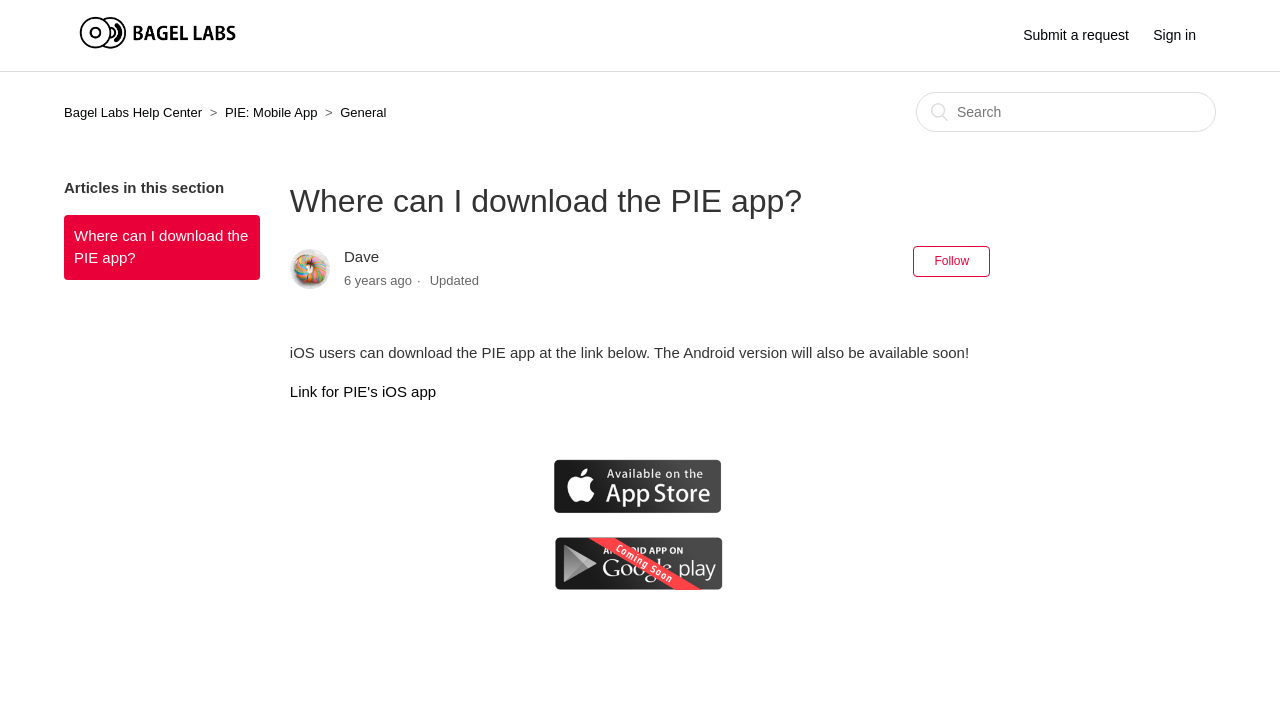Extract the bounding box for the UI element that matches this description: "Submit a request".

[0.799, 0.035, 0.898, 0.064]